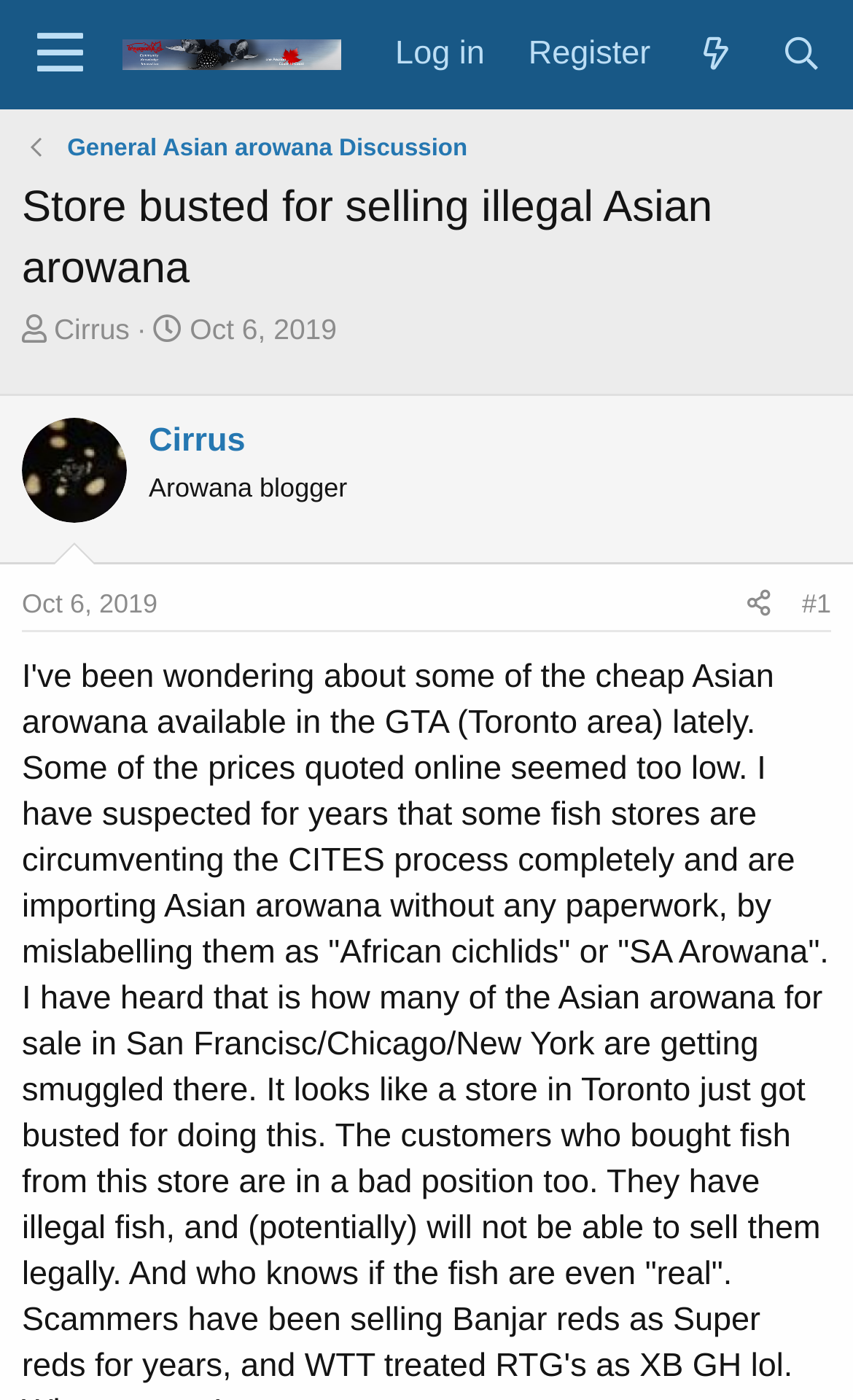What is the name of the website?
Your answer should be a single word or phrase derived from the screenshot.

Arowanaclub Canada